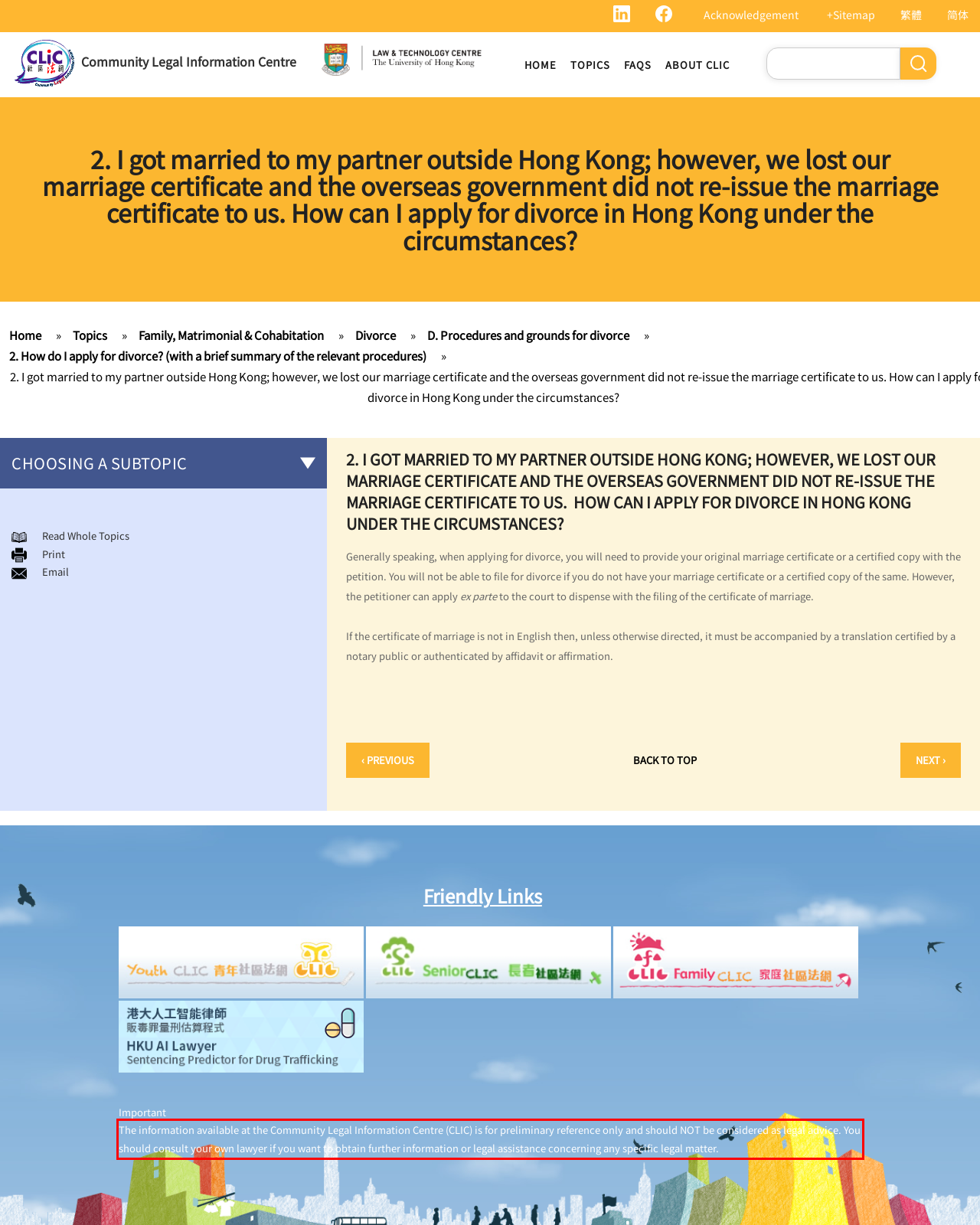Using the webpage screenshot, recognize and capture the text within the red bounding box.

The information available at the Community Legal Information Centre (CLIC) is for preliminary reference only and should NOT be considered as legal advice. You should consult your own lawyer if you want to obtain further information or legal assistance concerning any specific legal matter.